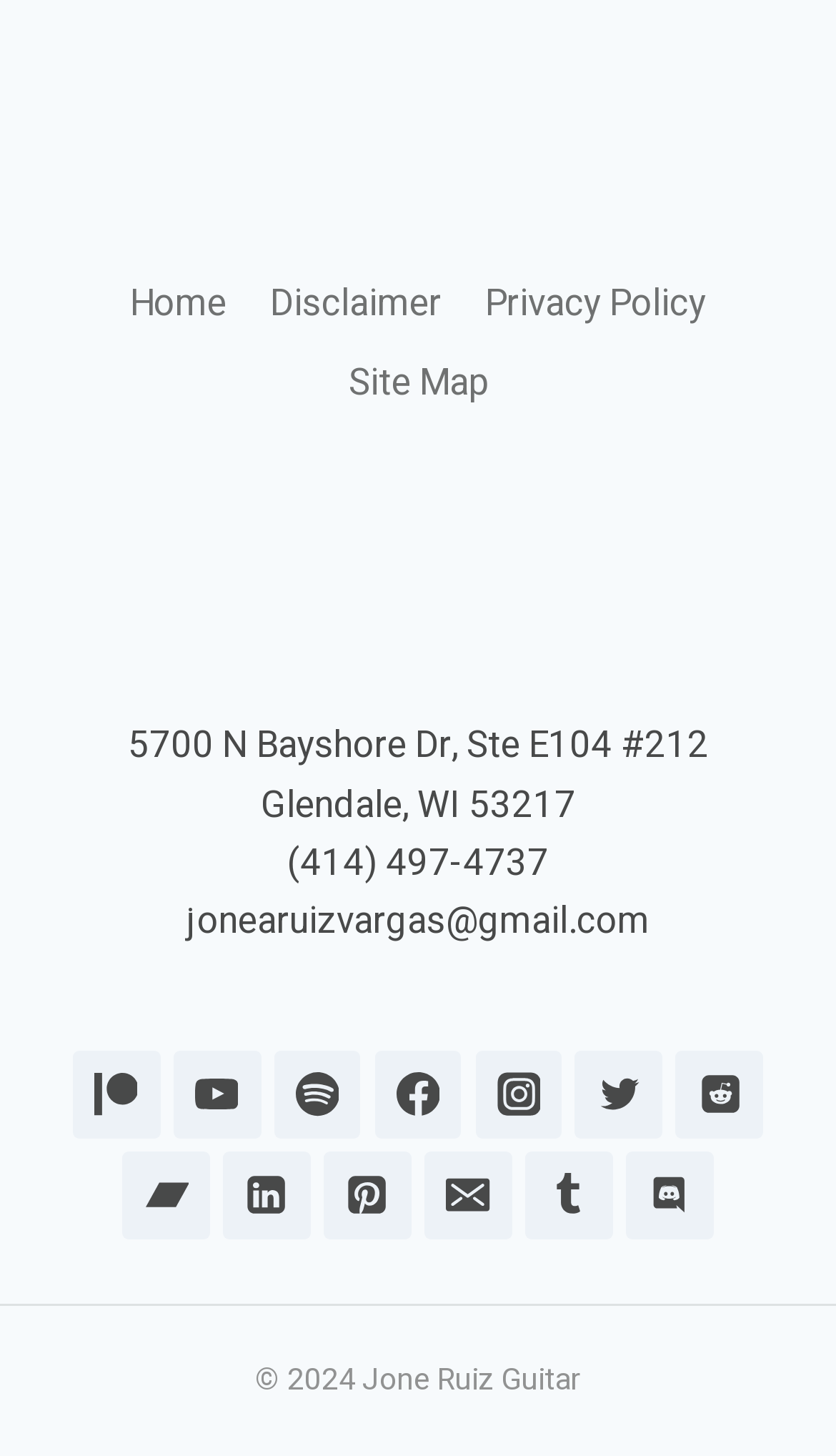Locate the bounding box coordinates of the region to be clicked to comply with the following instruction: "Click Home". The coordinates must be four float numbers between 0 and 1, in the form [left, top, right, bottom].

[0.129, 0.181, 0.297, 0.236]